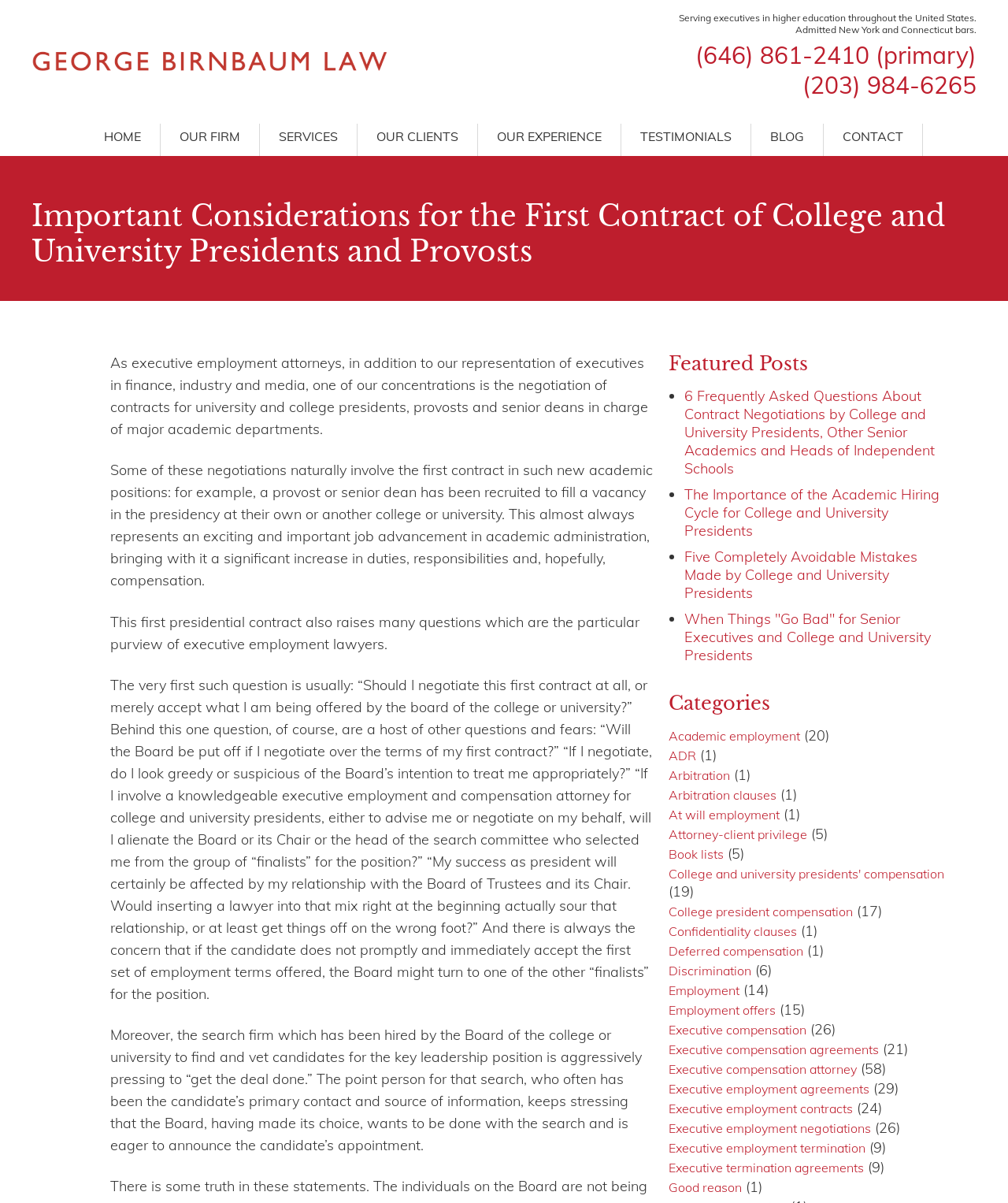Explain in detail what is displayed on the webpage.

This webpage is about George Birnbaum Law, an employment counsel for academic executives. At the top left corner, there is a logo of George Birnbaum Law, accompanied by a brief description of the law firm's services. Below the logo, there are two phone numbers provided for contact. 

To the right of the logo, there is a navigation menu with links to different sections of the website, including "HOME", "OUR FIRM", "SERVICES", "OUR CLIENTS", "OUR EXPERIENCE", "TESTIMONIALS", "BLOG", and "CONTACT". 

Below the navigation menu, there is a heading that reads "Important Considerations for the First Contract of College and University Presidents and Provosts". This section appears to be a blog post or an article discussing the negotiation of contracts for university and college presidents, provosts, and senior deans. The article is divided into several paragraphs, each discussing a specific aspect of contract negotiation, such as whether to negotiate the first contract, the role of executive employment lawyers, and the concerns of involving a lawyer in the negotiation process.

Further down the page, there is a section titled "Featured Posts" with a list of links to other blog posts or articles, including "6 Frequently Asked Questions About Contract Negotiations by College and University Presidents, Other Senior Academics and Heads of Independent Schools", "The Importance of the Academic Hiring Cycle for College and University Presidents", and "Five Completely Avoidable Mistakes Made by College and University Presidents".

Finally, there is a section titled "Categories" with a list of links to different categories of blog posts or articles, including "Academic employment", "ADR", "Arbitration", "At will employment", and many others. Each category has a number in parentheses indicating the number of posts or articles in that category.